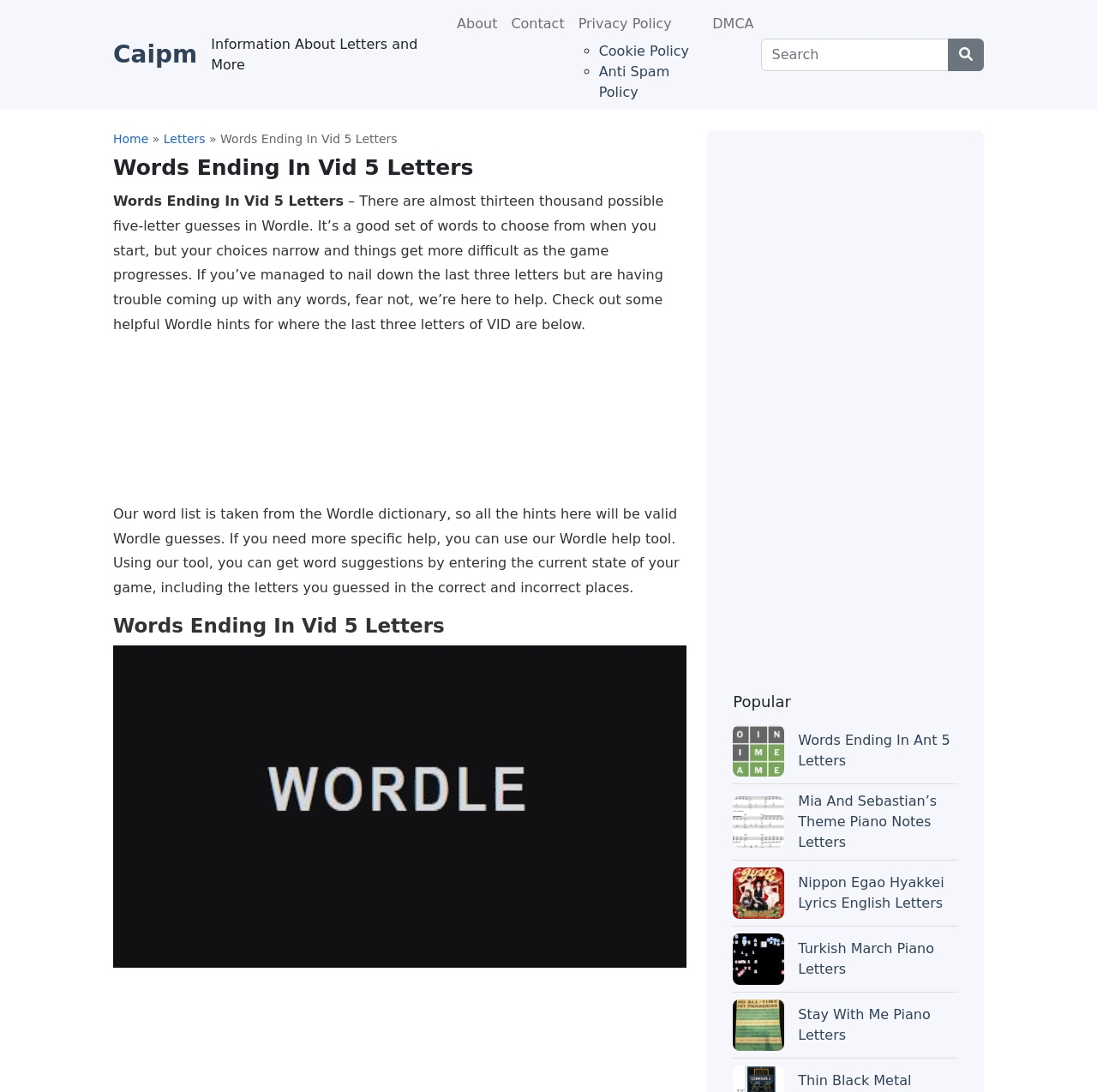Pinpoint the bounding box coordinates of the clickable element needed to complete the instruction: "Search for a word". The coordinates should be provided as four float numbers between 0 and 1: [left, top, right, bottom].

[0.693, 0.035, 0.897, 0.065]